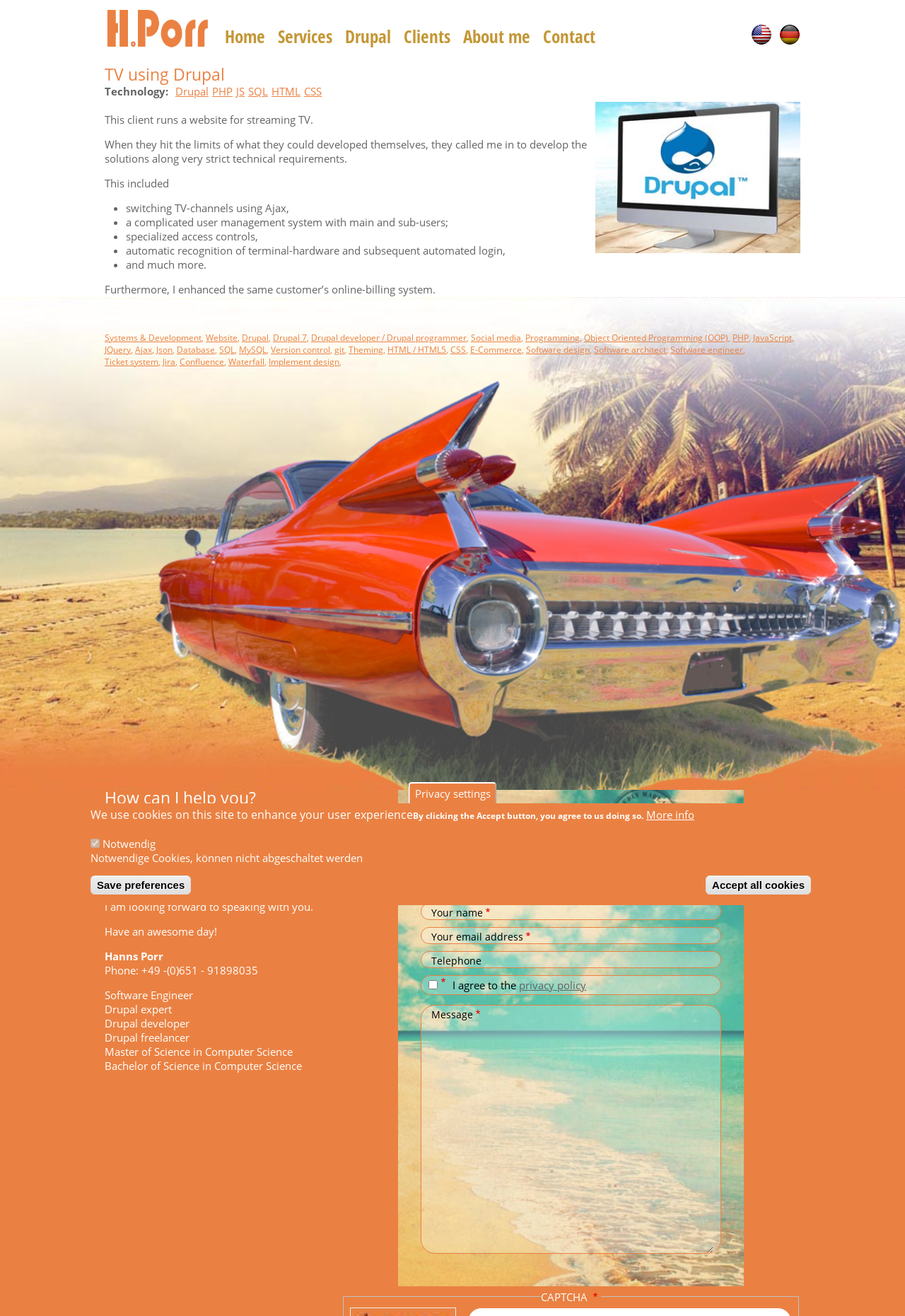What is the developer's profession? Observe the screenshot and provide a one-word or short phrase answer.

Software Engineer